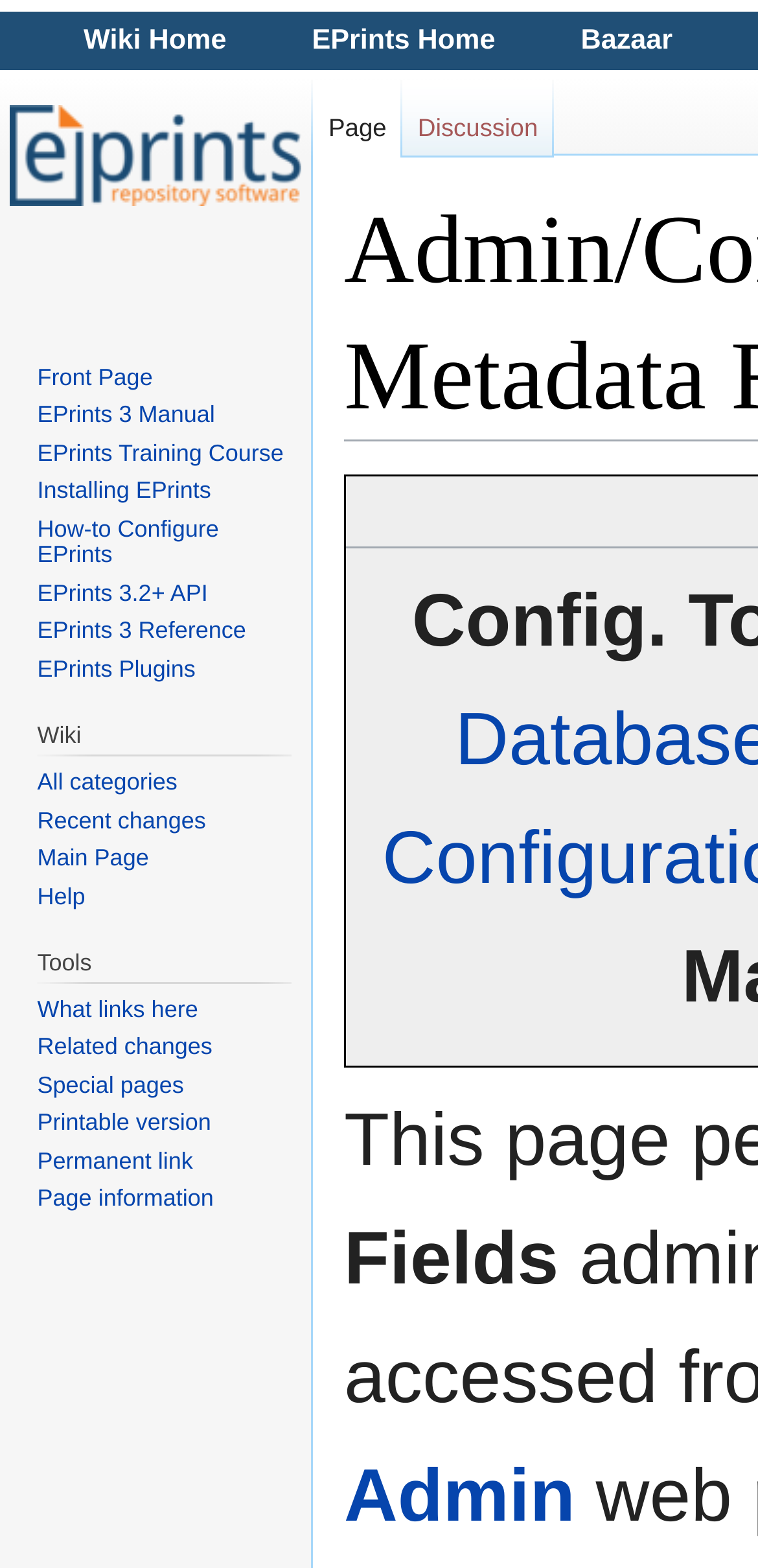Can you provide the bounding box coordinates for the element that should be clicked to implement the instruction: "view eprints home"?

[0.411, 0.016, 0.653, 0.036]